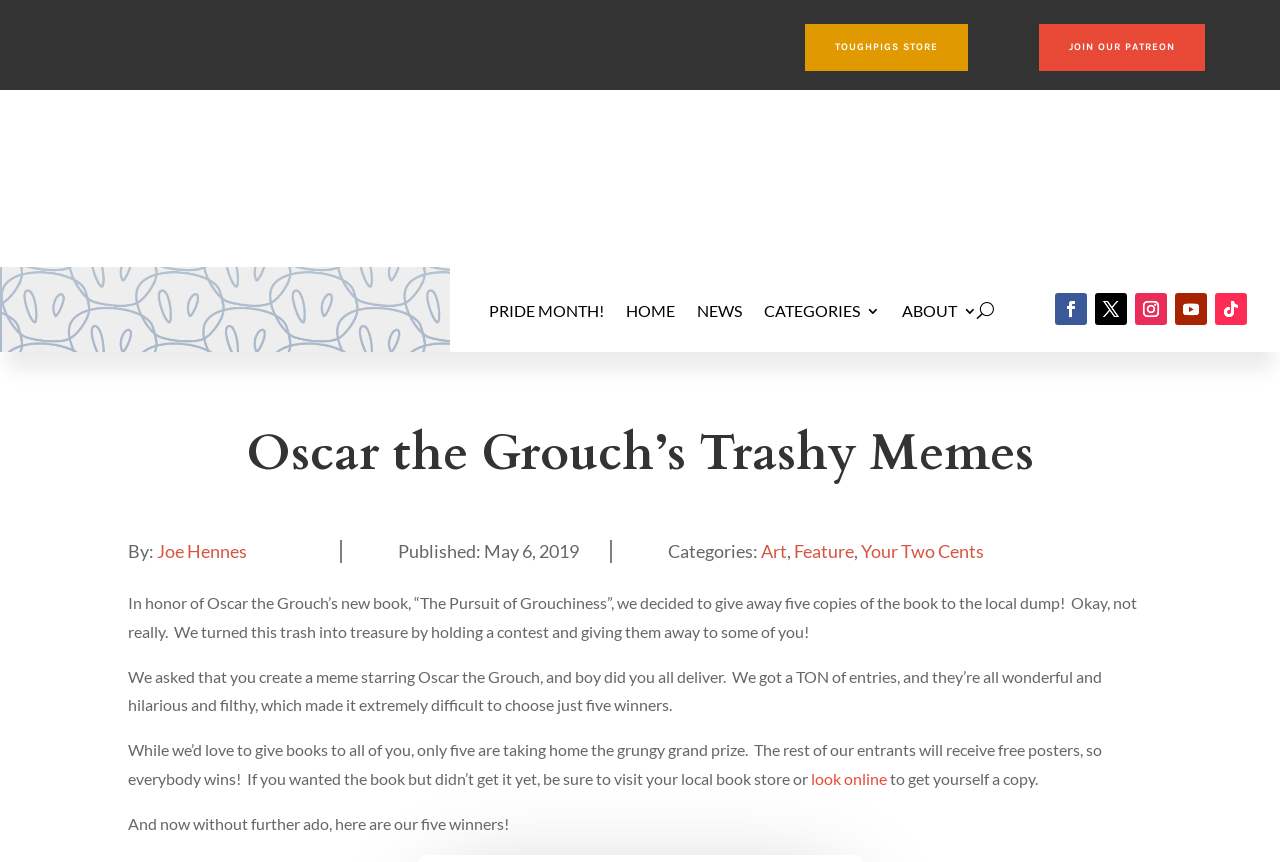Please reply to the following question with a single word or a short phrase:
Who wrote the article 'Oscar the Grouch’s Trashy Memes'?

Joe Hennes